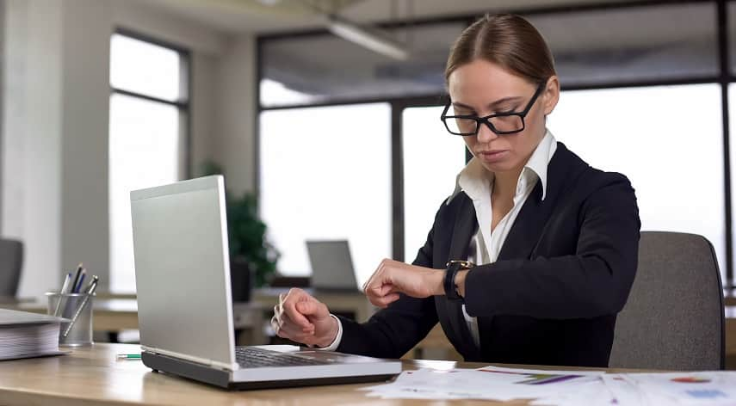What is open on the laptop?
Please use the image to provide an in-depth answer to the question.

The laptop on the woman's desk is open to a work-related task, indicating that she is actively engaged in her work and committed to productivity.